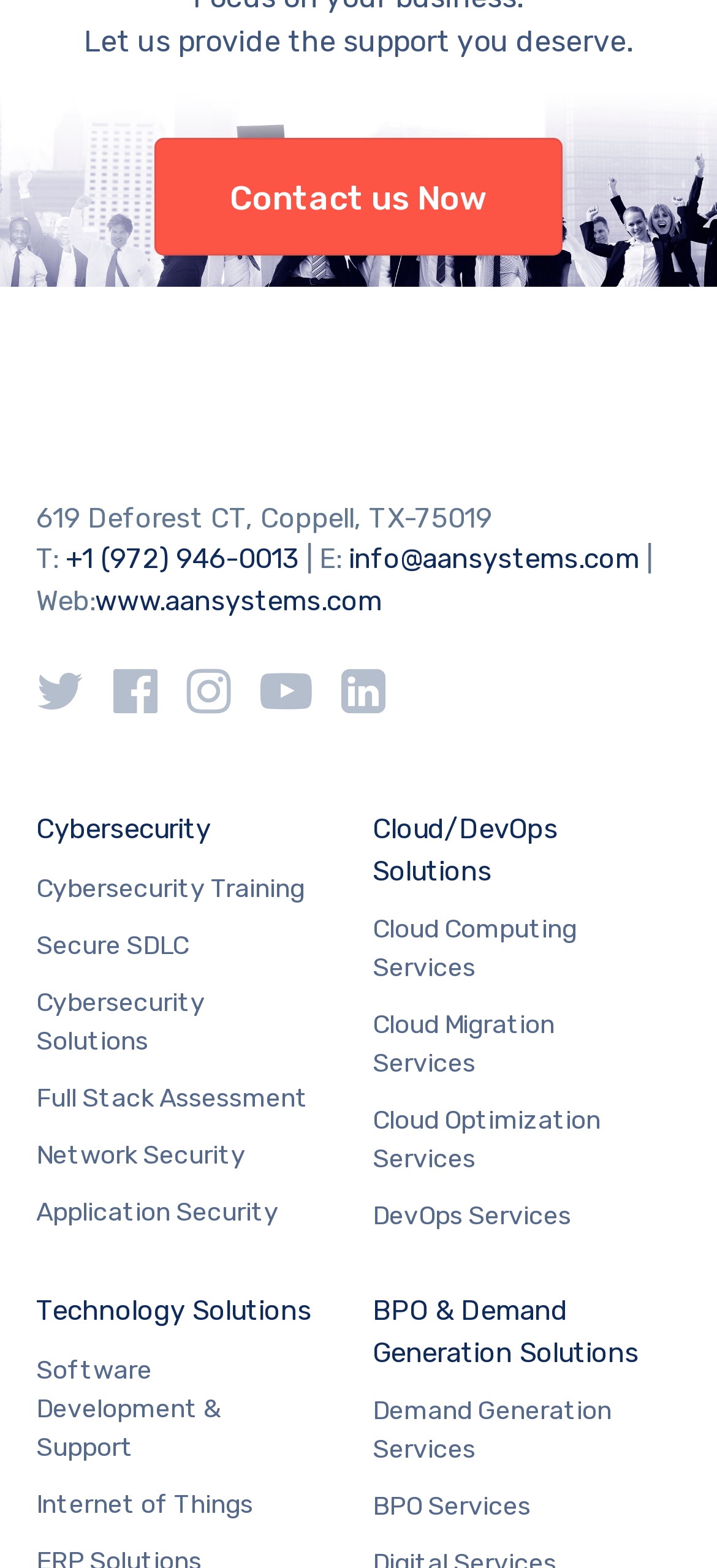What is the company's address?
Please use the visual content to give a single word or phrase answer.

619 Deforest CT, Coppell, TX-75019